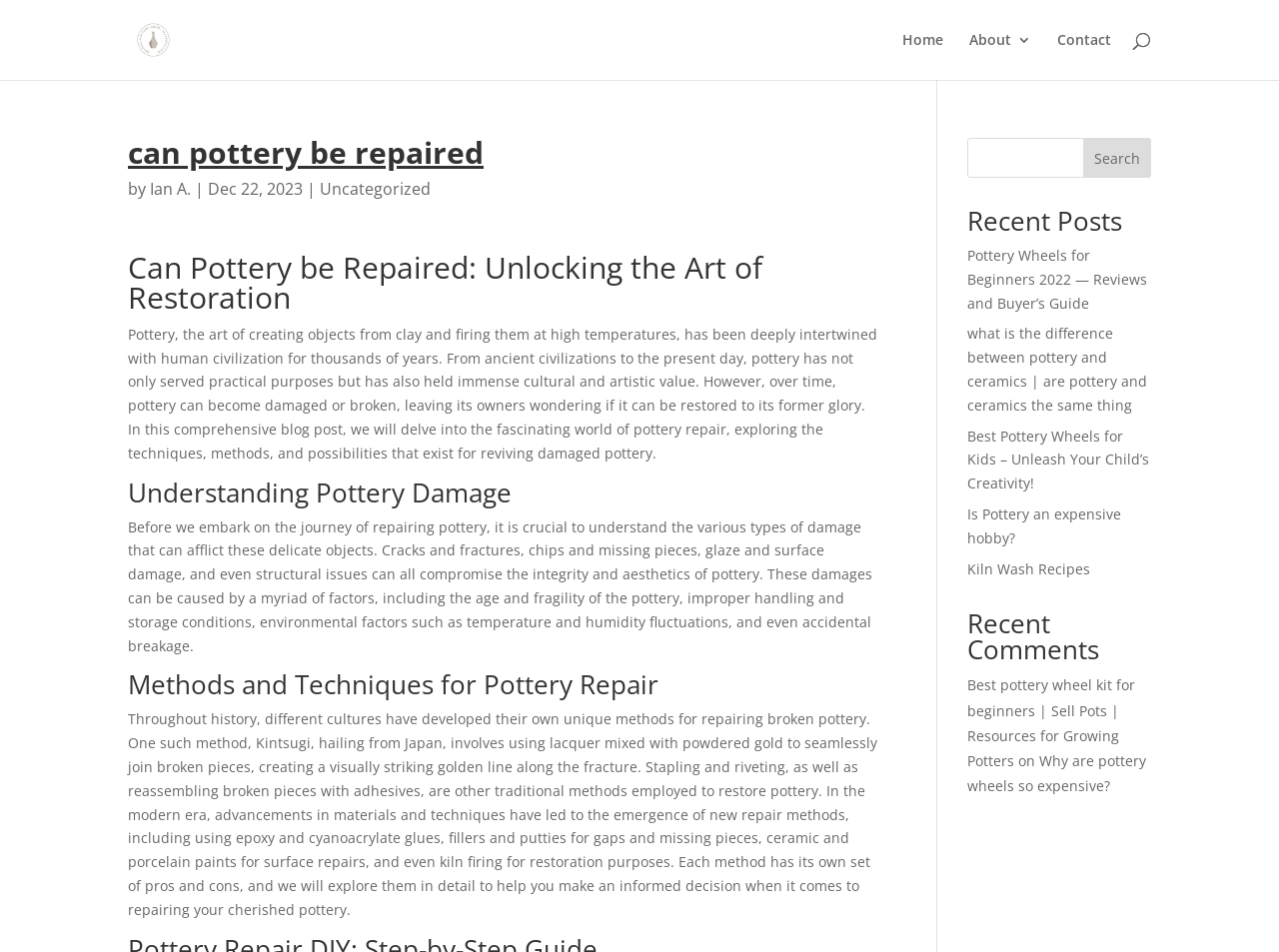Find the bounding box coordinates of the element you need to click on to perform this action: 'Explore recent posts'. The coordinates should be represented by four float values between 0 and 1, in the format [left, top, right, bottom].

[0.756, 0.218, 0.9, 0.256]